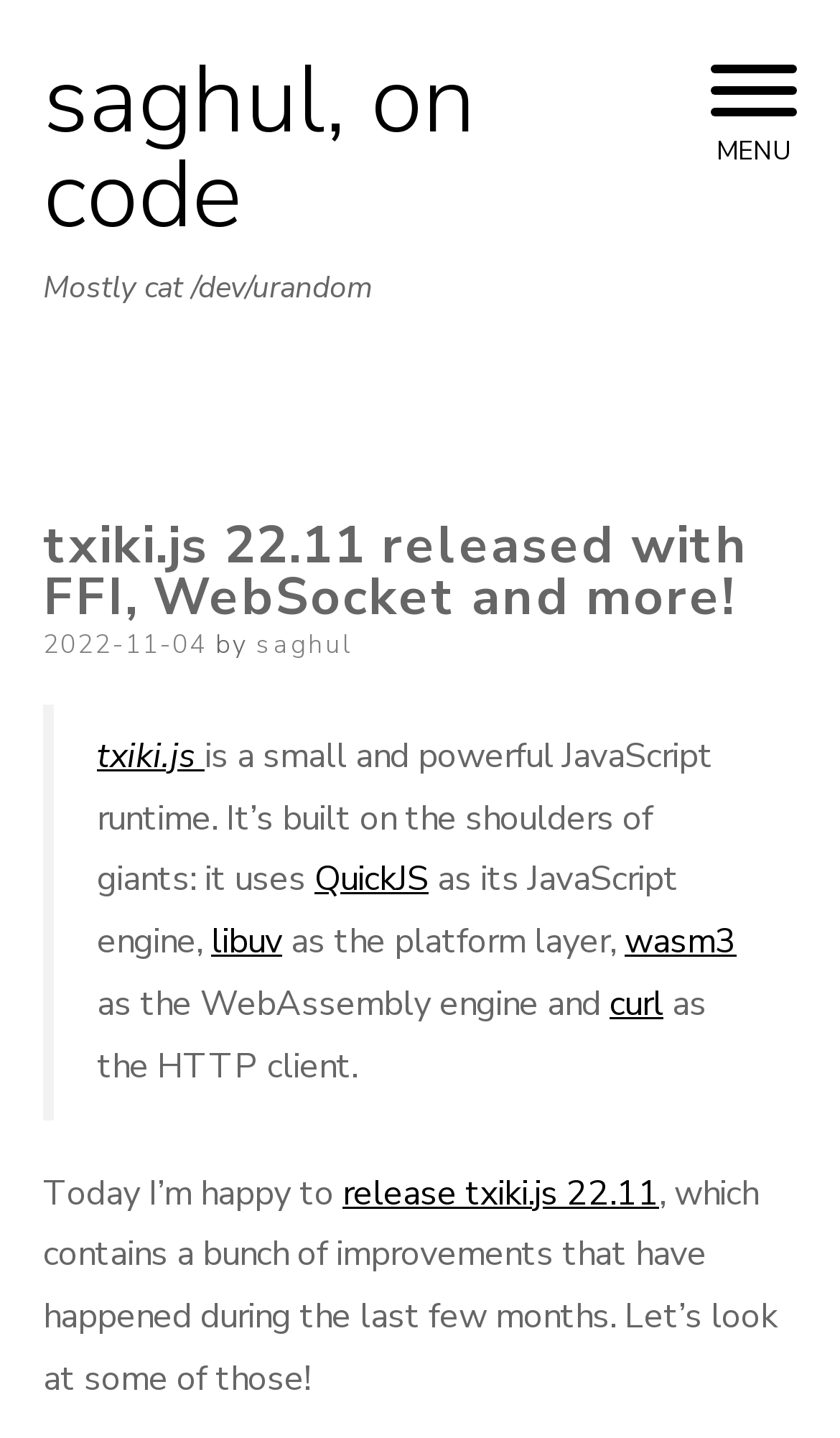Please find the bounding box coordinates of the element that must be clicked to perform the given instruction: "Click the MENU button". The coordinates should be four float numbers from 0 to 1, i.e., [left, top, right, bottom].

[0.808, 0.022, 0.987, 0.145]